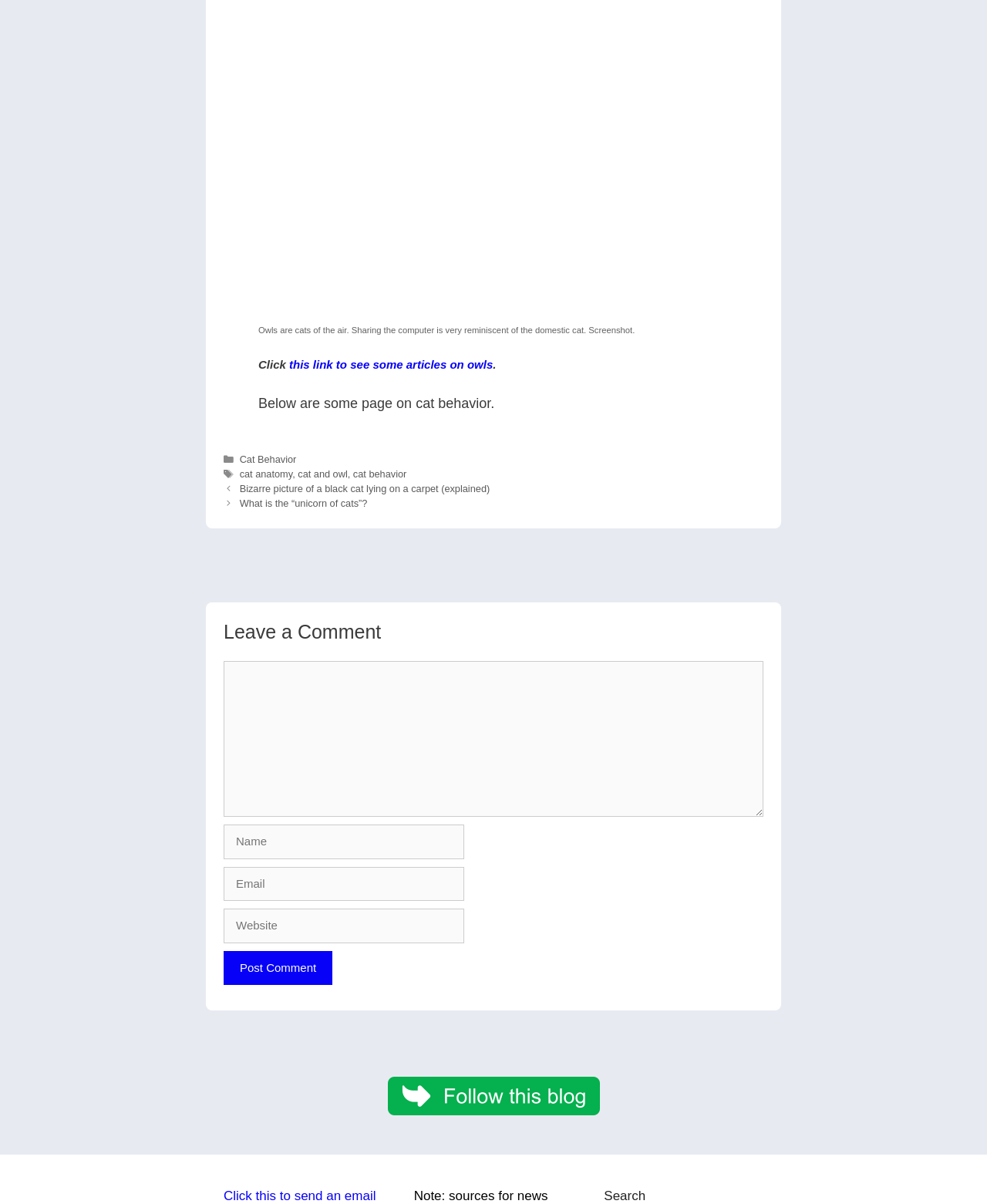Locate the bounding box coordinates of the clickable element to fulfill the following instruction: "Leave a comment". Provide the coordinates as four float numbers between 0 and 1 in the format [left, top, right, bottom].

[0.227, 0.549, 0.773, 0.679]